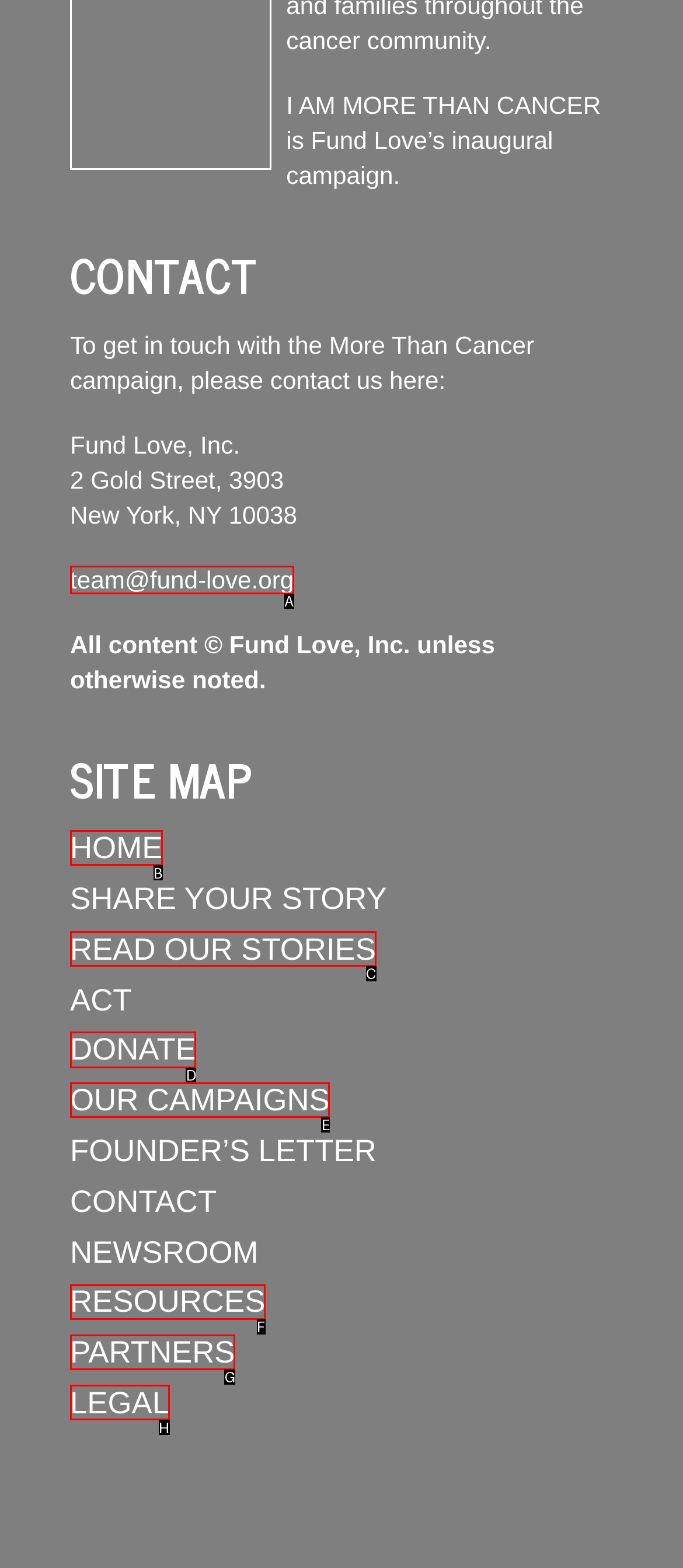Choose the letter that corresponds to the correct button to accomplish the task: donate to Fund Love
Reply with the letter of the correct selection only.

D